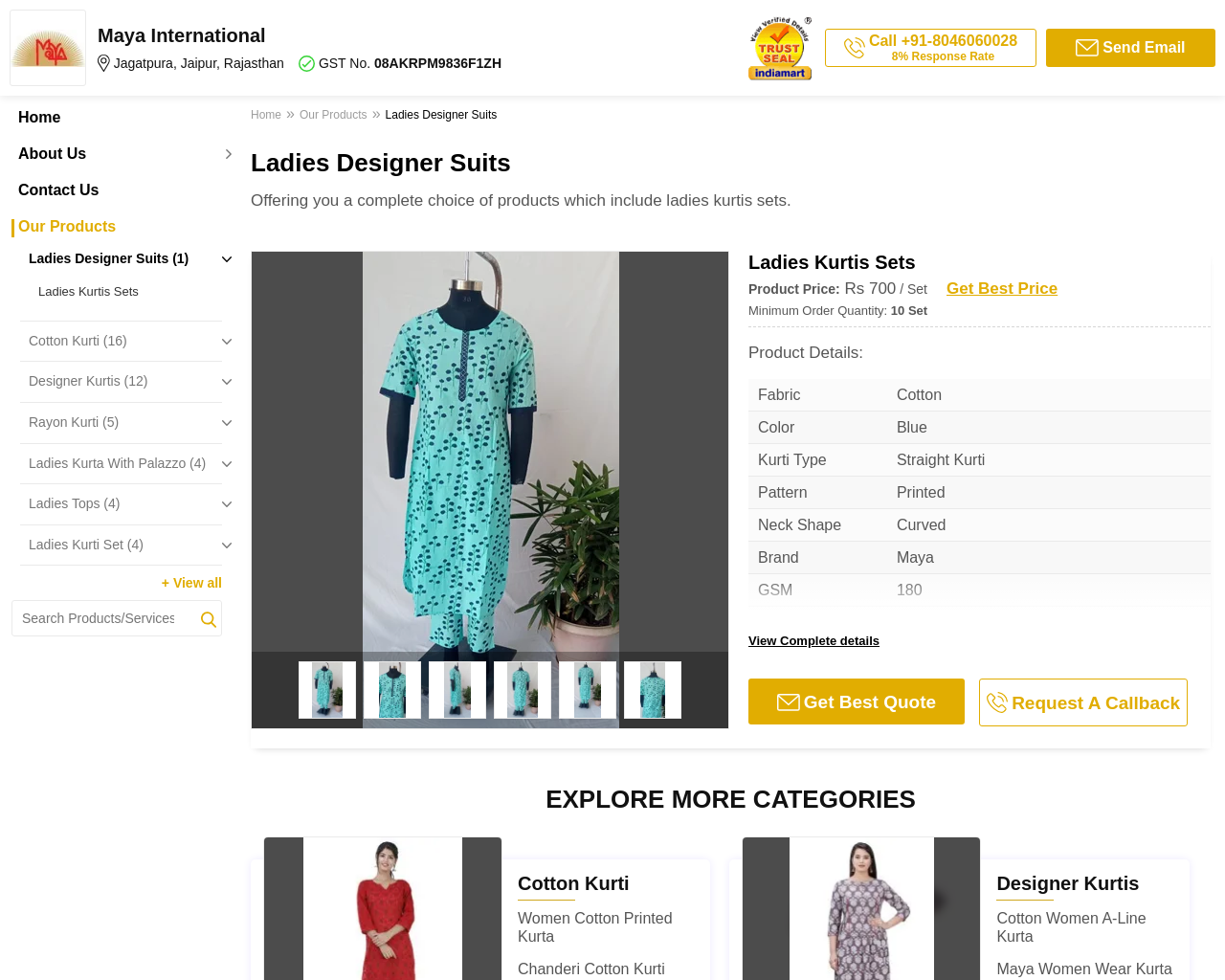Identify and provide the bounding box coordinates of the UI element described: "alt="Ladies Kurtis Sets"". The coordinates should be formatted as [left, top, right, bottom], with each number being a float between 0 and 1.

[0.403, 0.675, 0.45, 0.733]